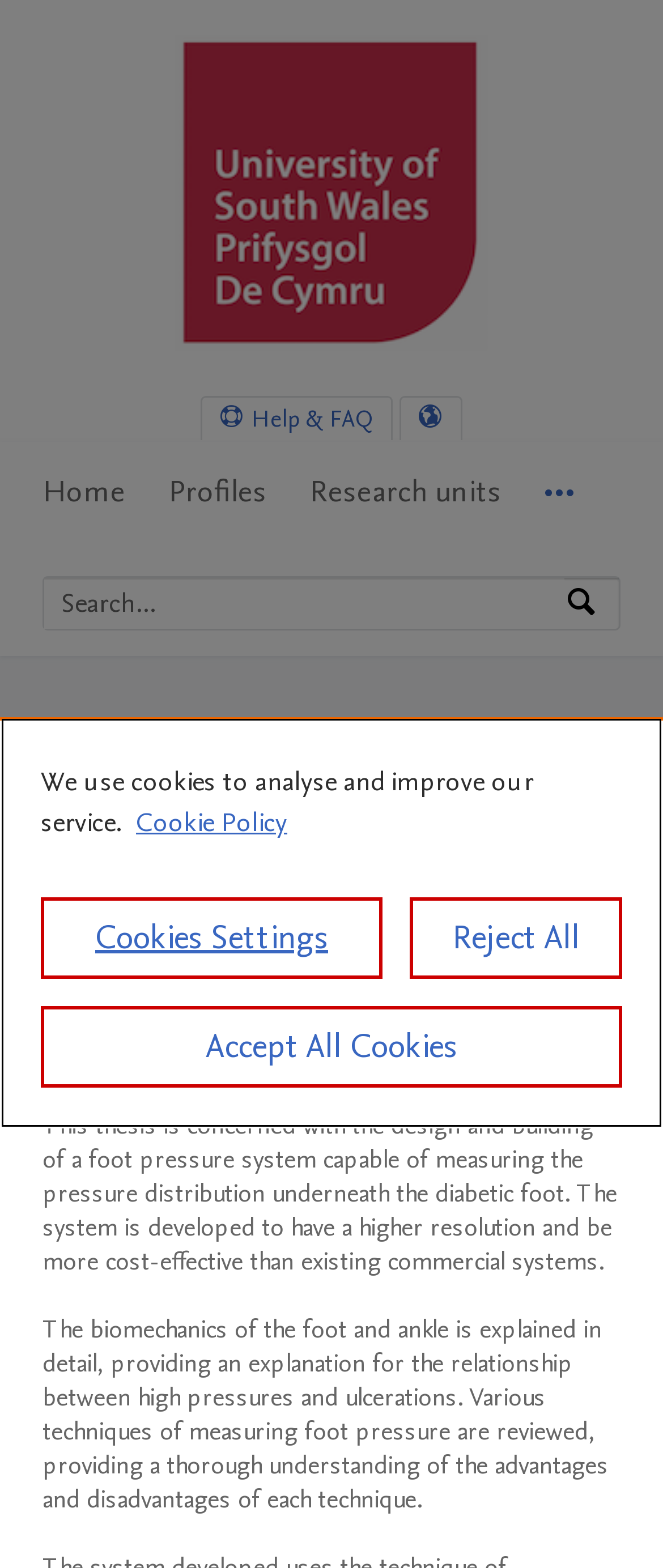What is the purpose of the system described in the thesis?
Answer with a single word or phrase, using the screenshot for reference.

Measuring pressure distribution underneath the diabetic foot